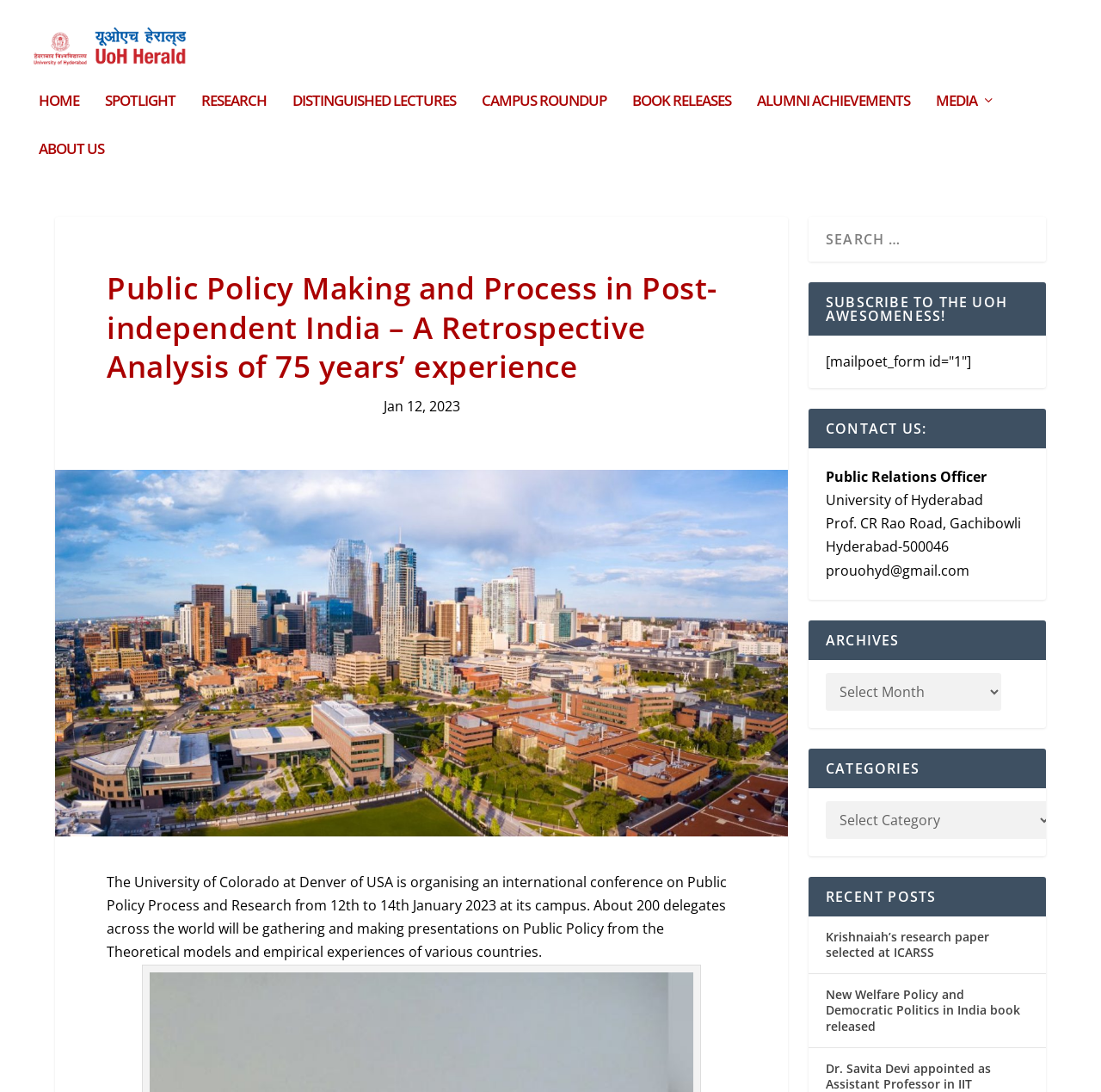Using the webpage screenshot, locate the HTML element that fits the following description and provide its bounding box: "name="s" placeholder="Search …"".

[0.734, 0.198, 0.95, 0.239]